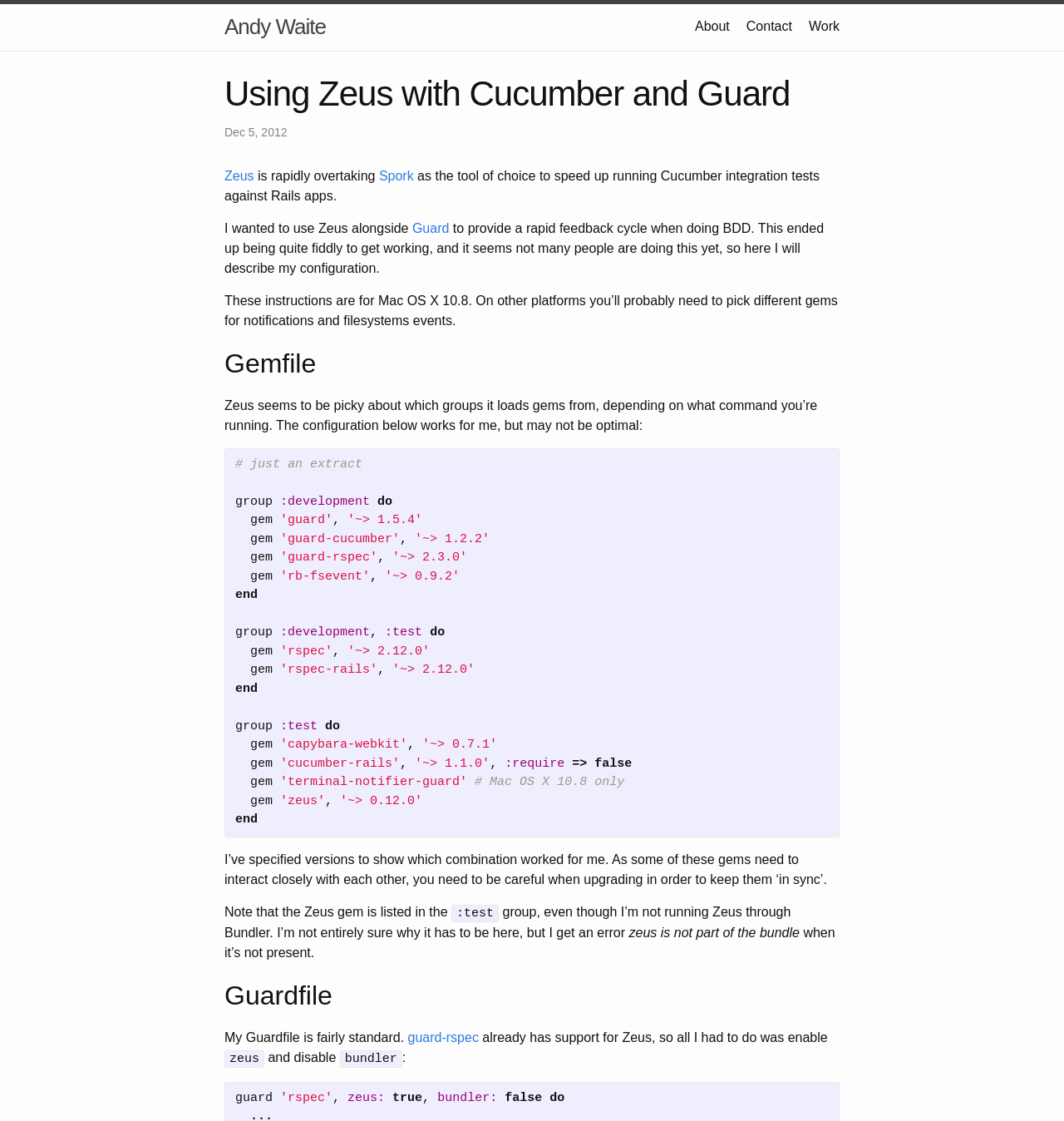Determine the bounding box coordinates for the area that should be clicked to carry out the following instruction: "click on the 'guard-rspec' link".

[0.383, 0.919, 0.45, 0.932]